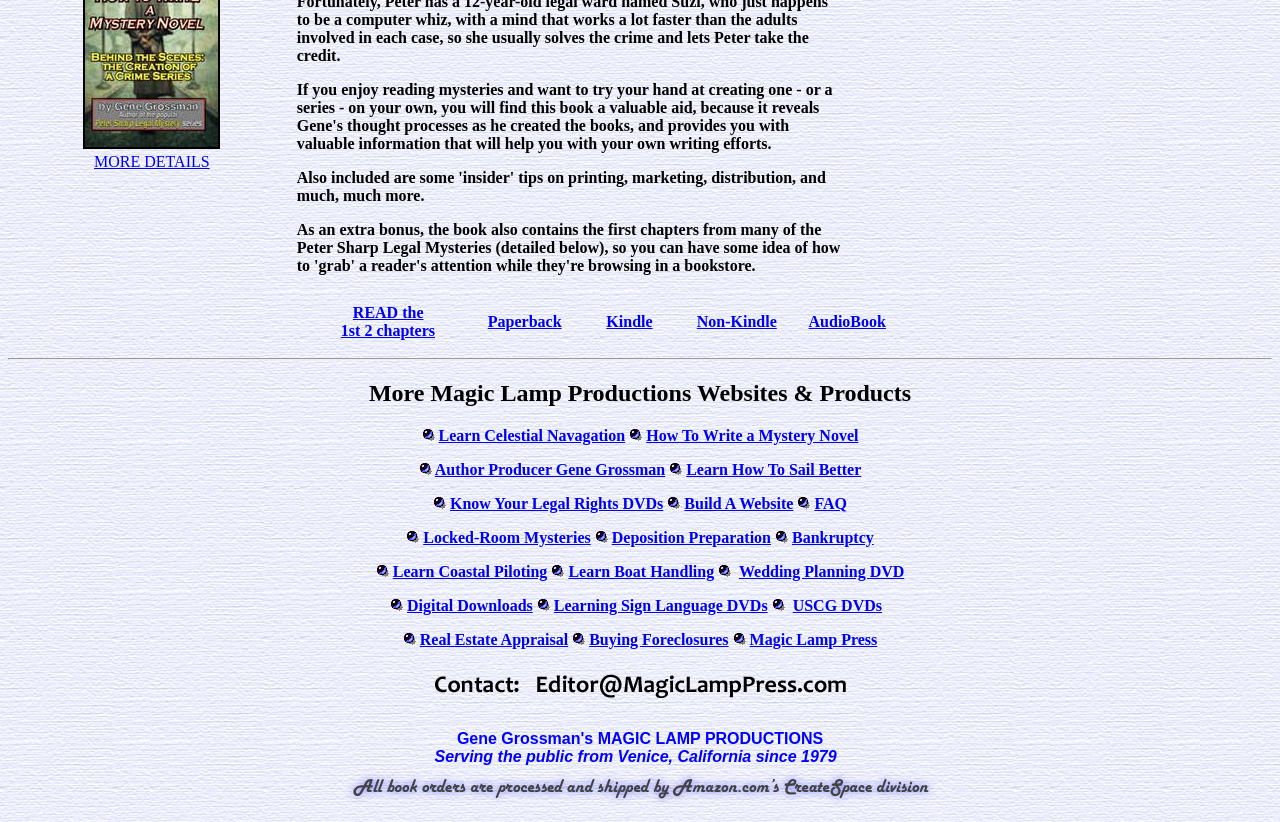Please identify the bounding box coordinates of the element's region that needs to be clicked to fulfill the following instruction: "Learn Celestial Navigation". The bounding box coordinates should consist of four float numbers between 0 and 1, i.e., [left, top, right, bottom].

[0.343, 0.519, 0.488, 0.54]